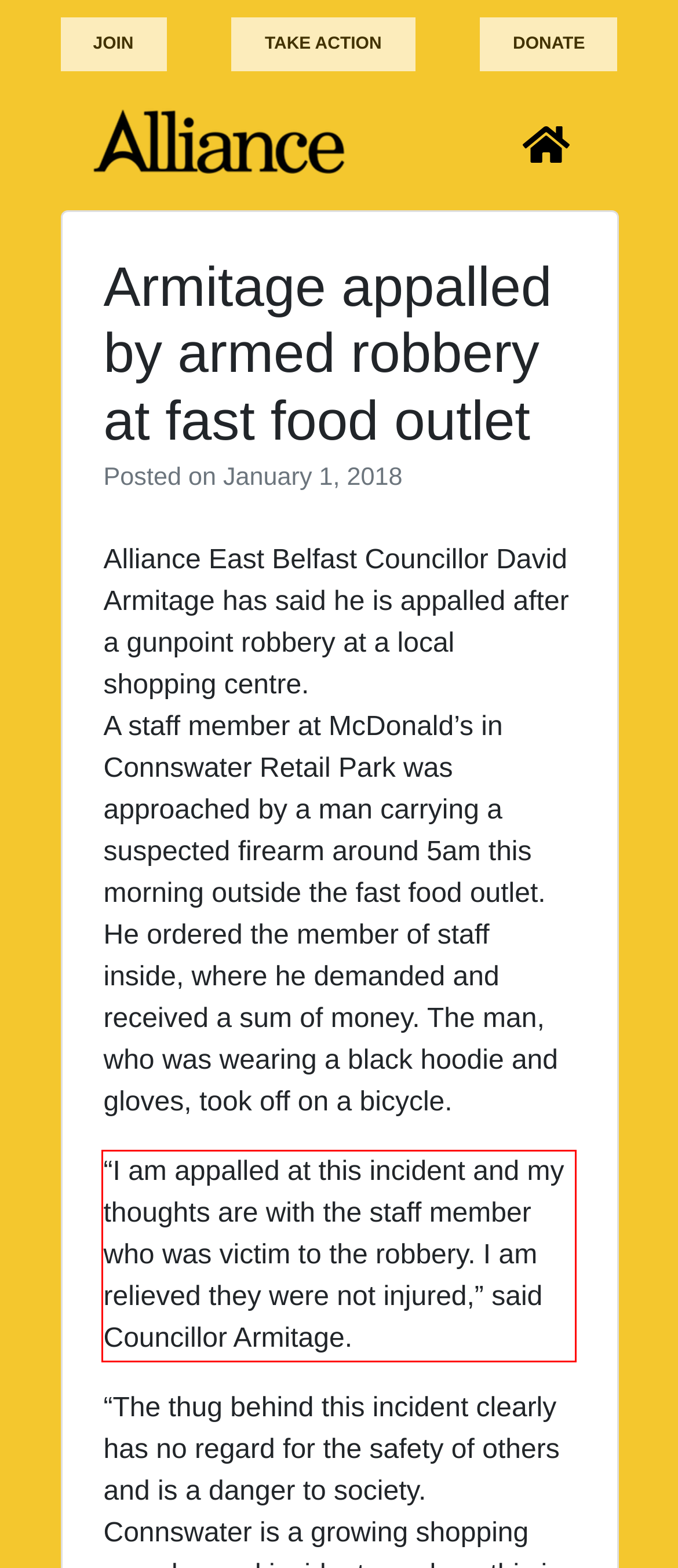Within the provided webpage screenshot, find the red rectangle bounding box and perform OCR to obtain the text content.

“I am appalled at this incident and my thoughts are with the staff member who was victim to the robbery. I am relieved they were not injured,” said Councillor Armitage.